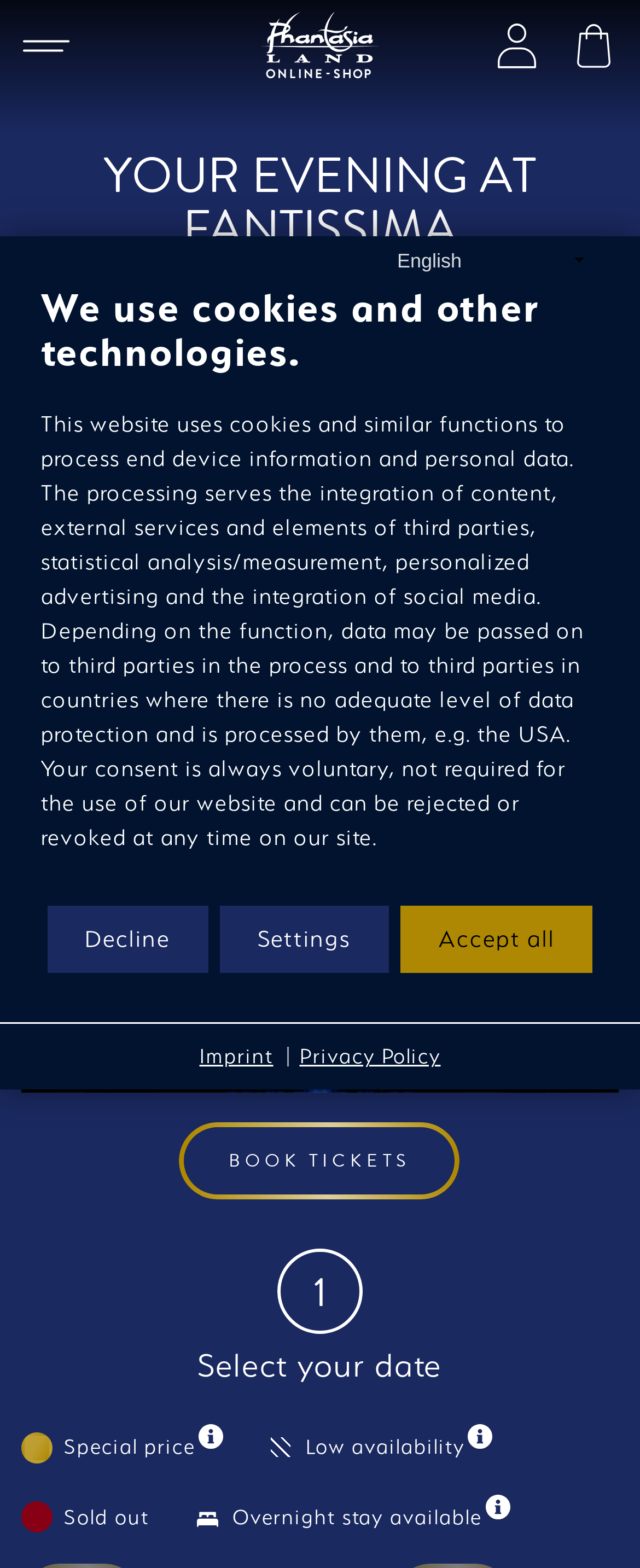Find the bounding box coordinates of the element's region that should be clicked in order to follow the given instruction: "Open the menu". The coordinates should consist of four float numbers between 0 and 1, i.e., [left, top, right, bottom].

[0.034, 0.014, 0.111, 0.045]